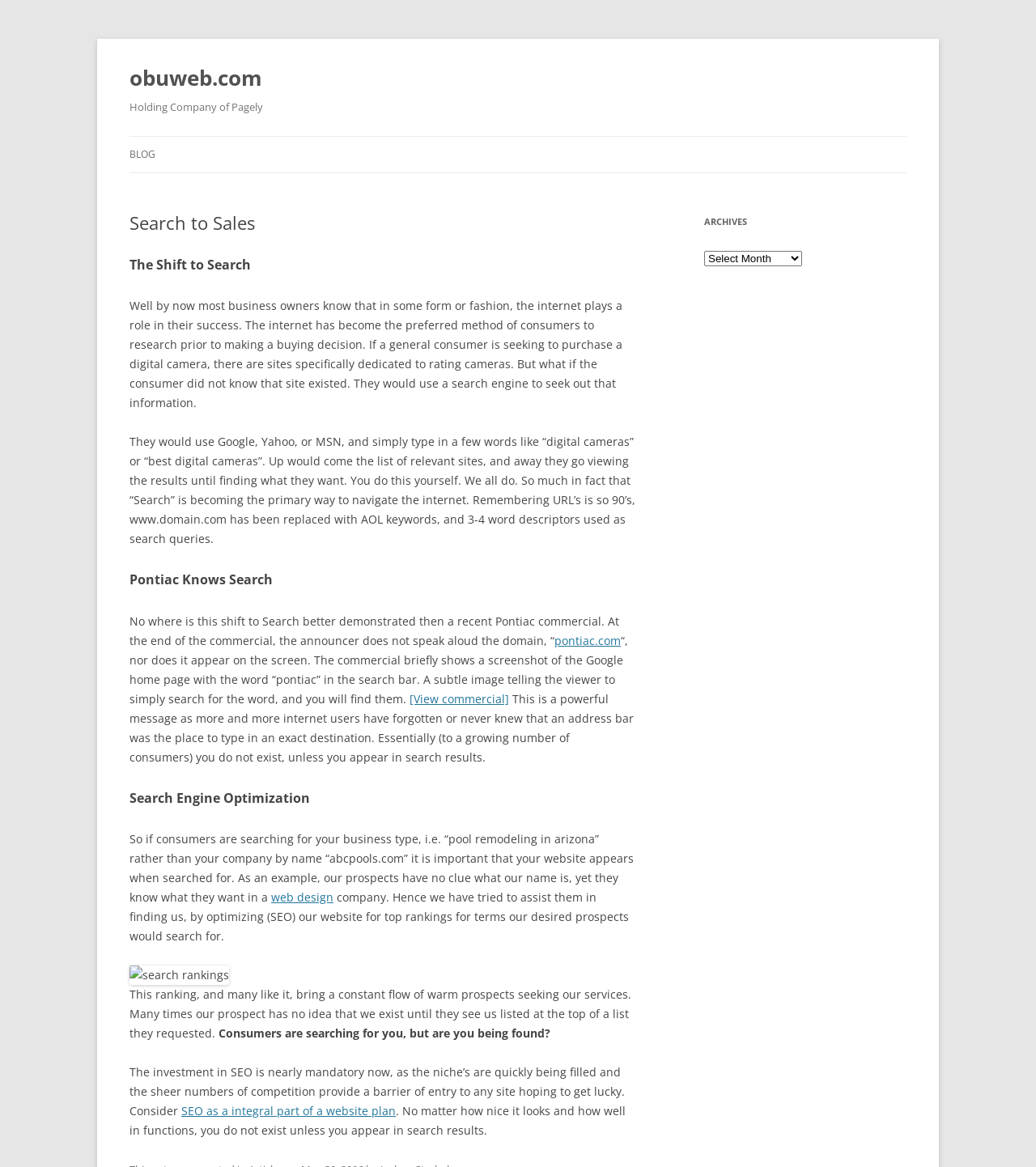Use the information in the screenshot to answer the question comprehensively: What is the primary way to navigate the internet?

According to the webpage, 'Search' is becoming the primary way to navigate the internet, as consumers are using search engines like Google, Yahoo, or MSN to find information instead of remembering URLs.